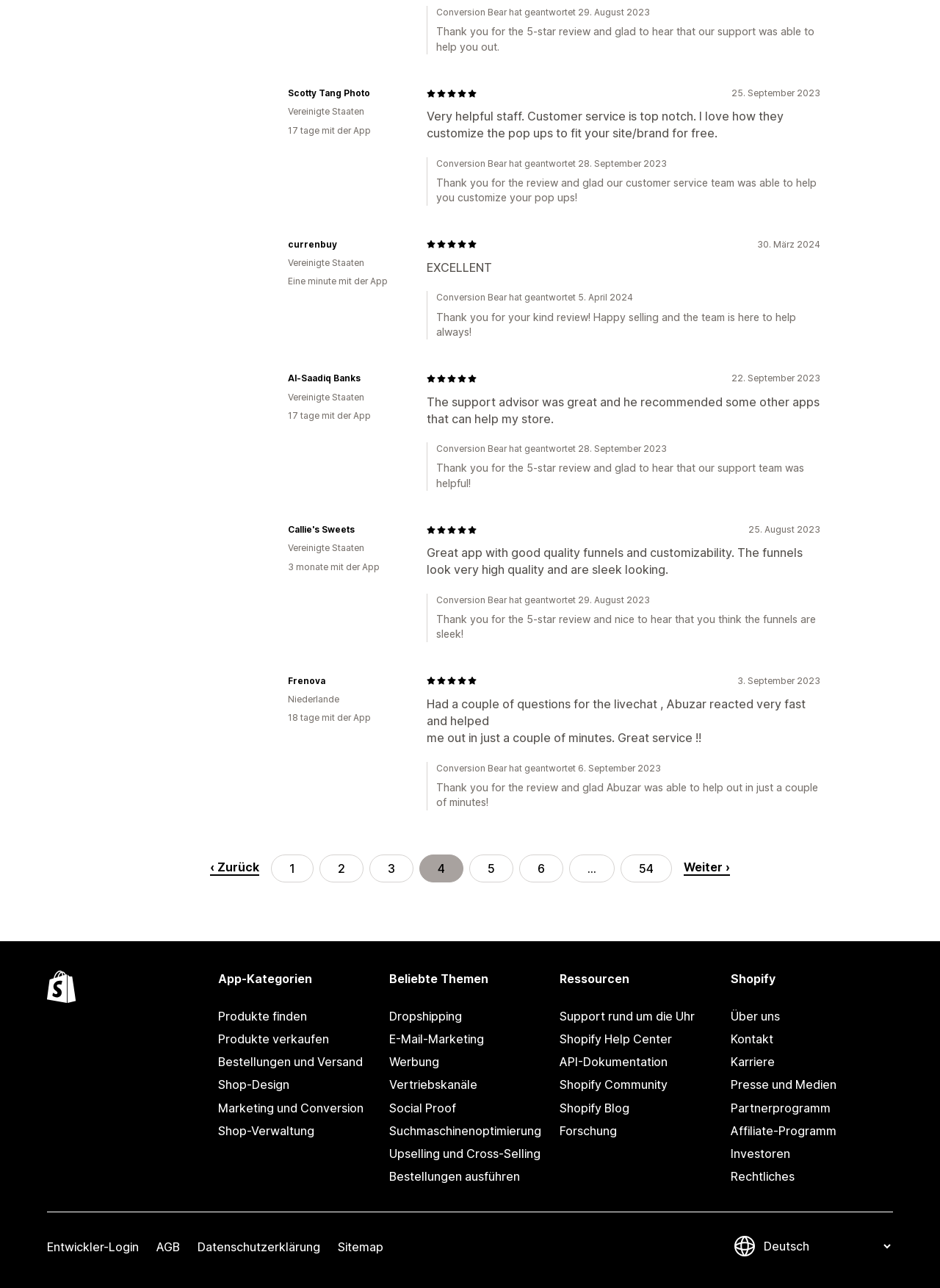What is the country of the reviewer 'currenbuy'?
Look at the image and respond with a single word or a short phrase.

United States